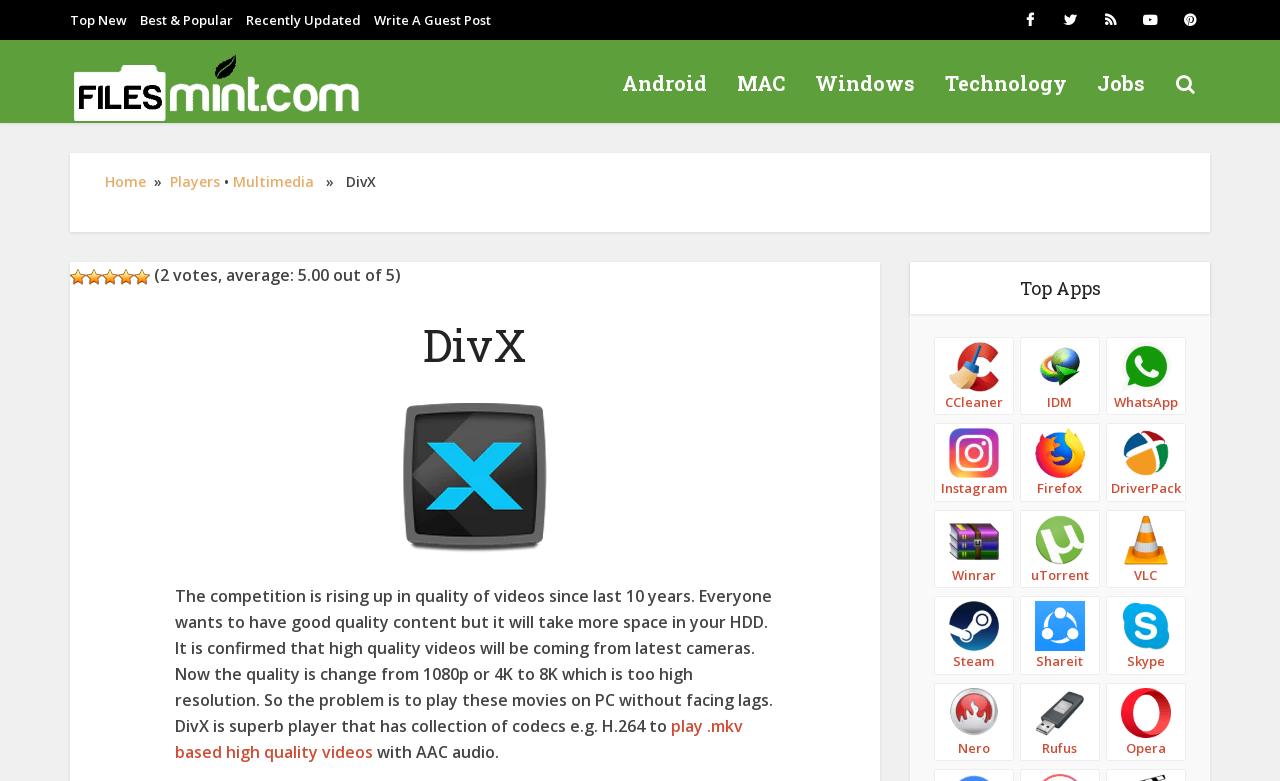Identify the bounding box coordinates for the element you need to click to achieve the following task: "Click the 'Search' button". Provide the bounding box coordinates as four float numbers between 0 and 1, in the form [left, top, right, bottom].

None